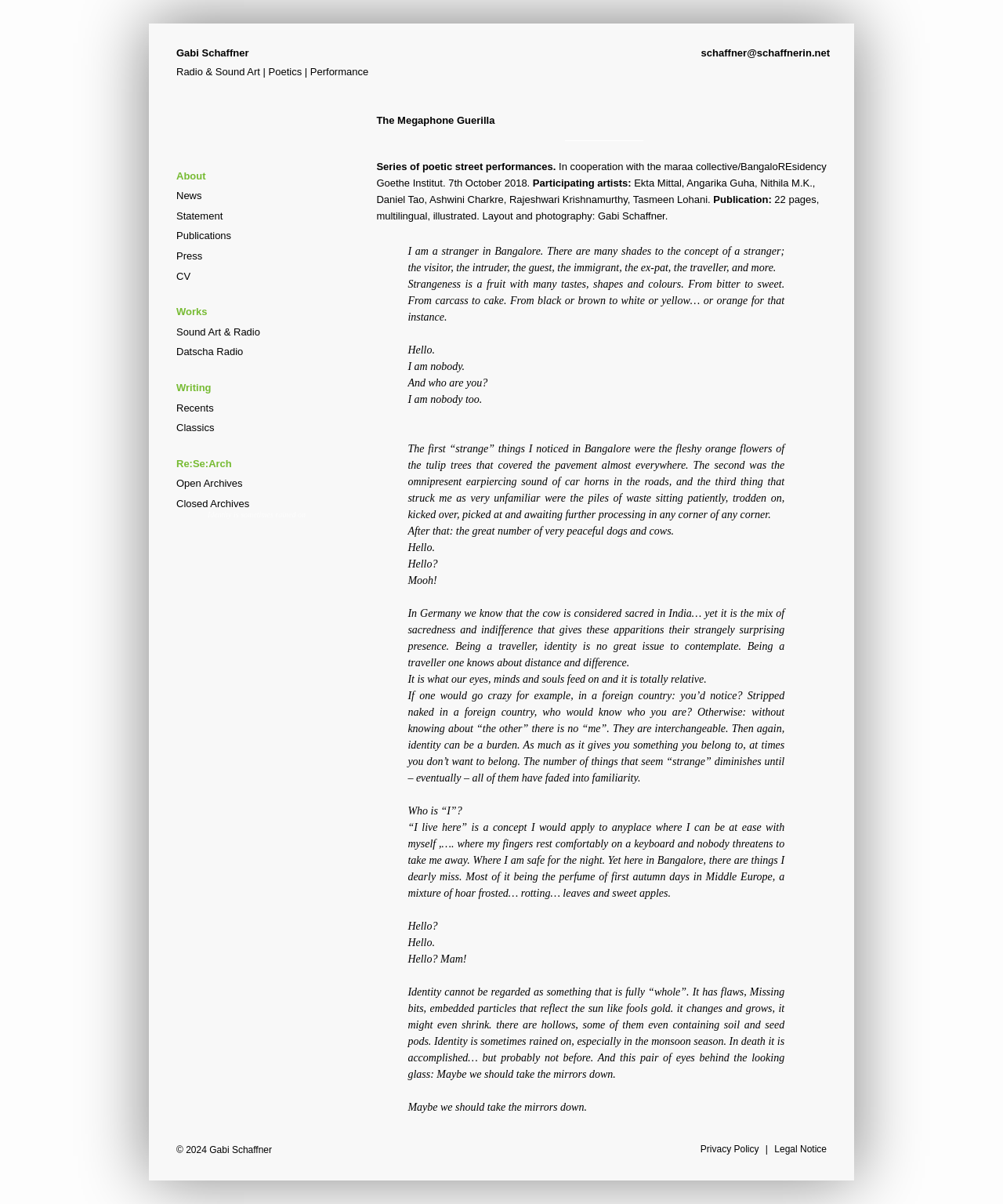Please provide a one-word or short phrase answer to the question:
What is the purpose of the webpage?

To showcase the artist's work